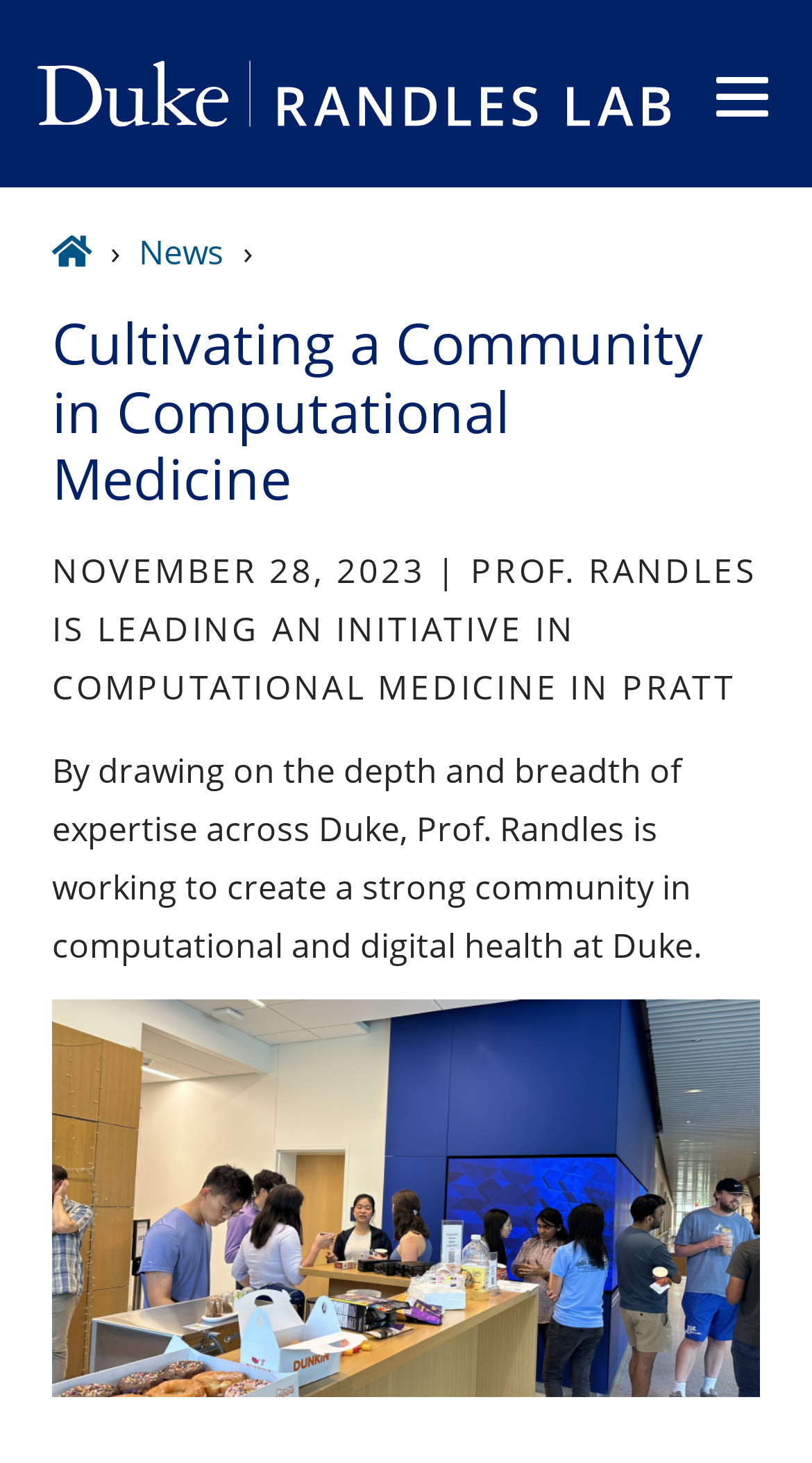Generate a thorough explanation of the webpage's elements.

The webpage is about the Randles Lab at Duke, focusing on building a community in Computational Medicine. At the top left, there is a "Home" link accompanied by an image, which is likely a logo or an icon. To the right of the "Home" link, there is a "Main menu" link. 

Below the top navigation bar, there is a prominent heading that reads "Cultivating a Community in Computational Medicine". Underneath the heading, there are three sections of content. The first section is a news article or announcement dated November 28, 2023, which mentions Prof. Randles leading an initiative in computational medicine. 

The second section is a paragraph of text that describes Prof. Randles' effort to create a strong community in computational and digital health at Duke. This paragraph is positioned below the news article. 

The third section is an image, likely a promotional or event-related image, titled "Computational Medicine Coffee Hour", which is placed at the bottom of the content area. There are also two more links, one with an image, and another labeled "News", which are positioned at the top right, possibly part of a navigation menu.